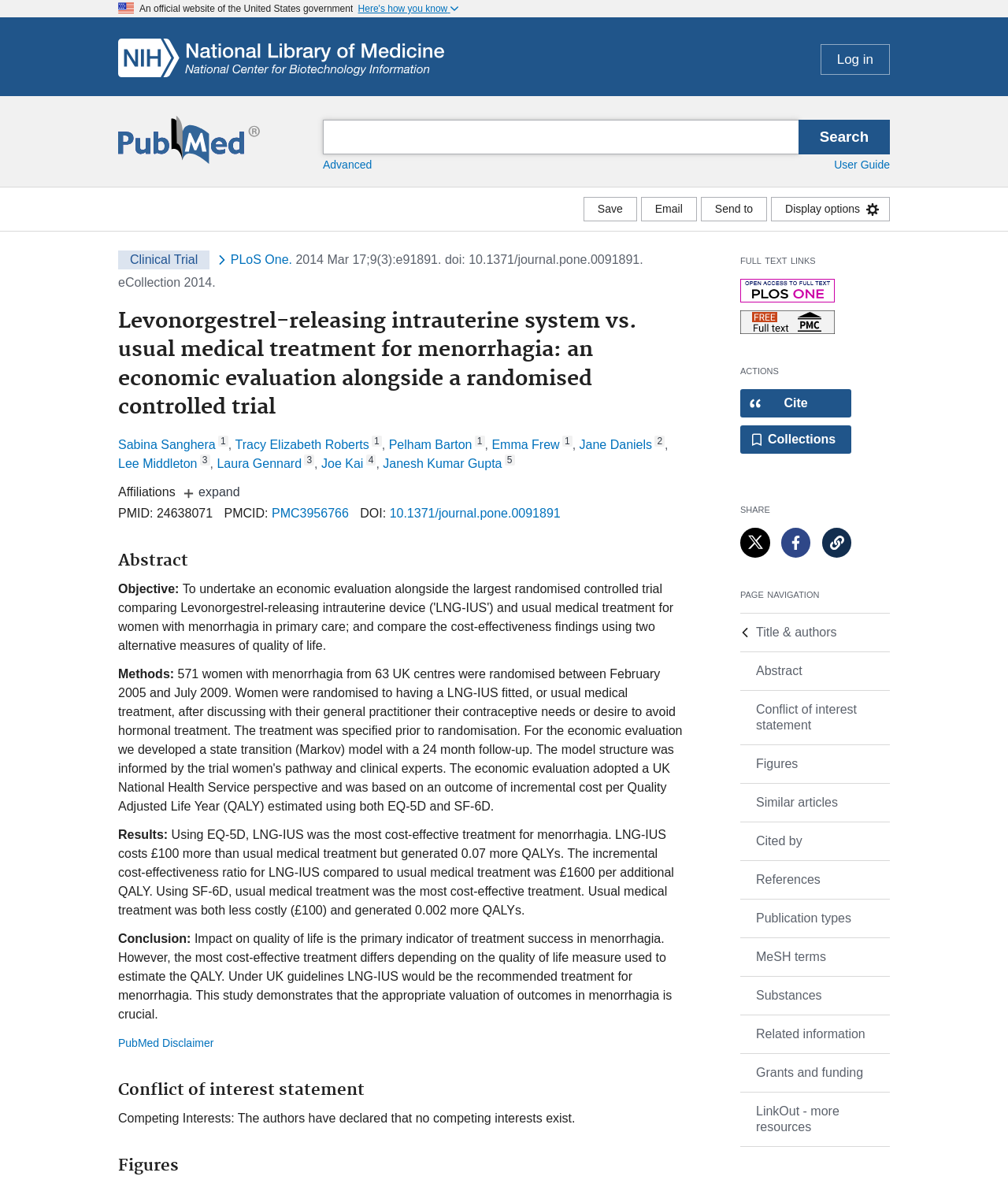What is the publication date of this study?
Please provide a comprehensive and detailed answer to the question.

I found the answer by looking at the publication information section, where it says '2014 Mar 17;9(3):e91891', which indicates the publication date and other details.